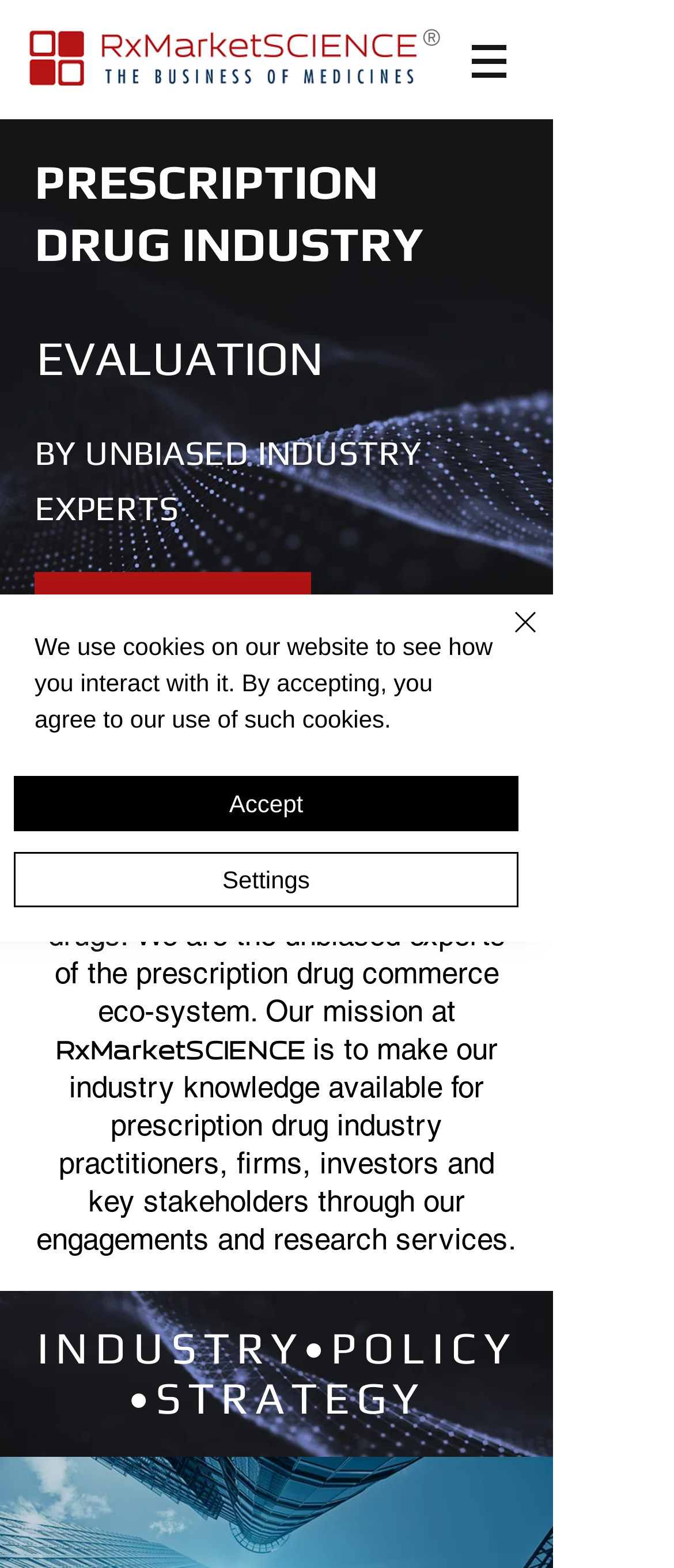What is the purpose of RxMarketSCIENCE?
Examine the image closely and answer the question with as much detail as possible.

According to the text on the webpage, RxMarketSCIENCE aims to make its industry knowledge available to prescription drug industry practitioners, firms, investors, and key stakeholders through its engagements and research services.